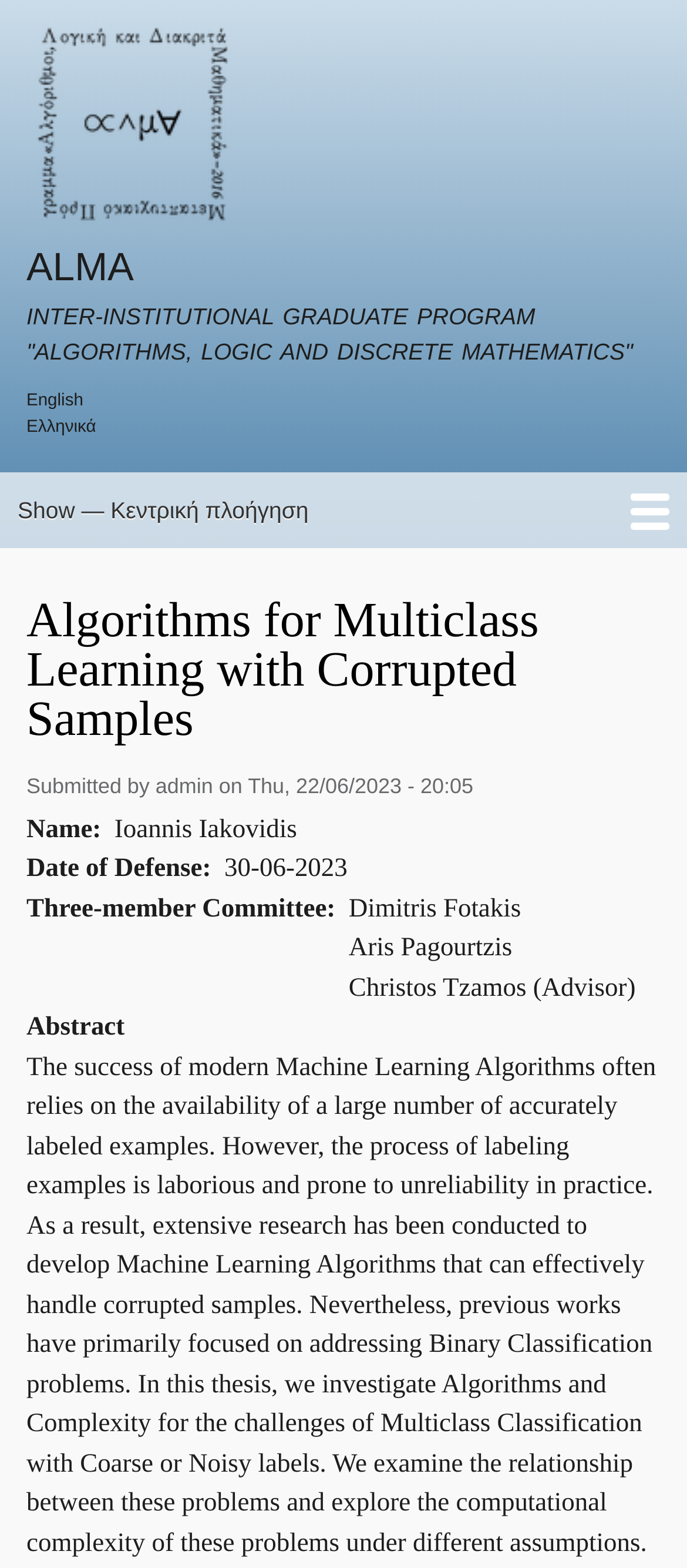Respond with a single word or phrase to the following question:
How many languages are available for the website?

2